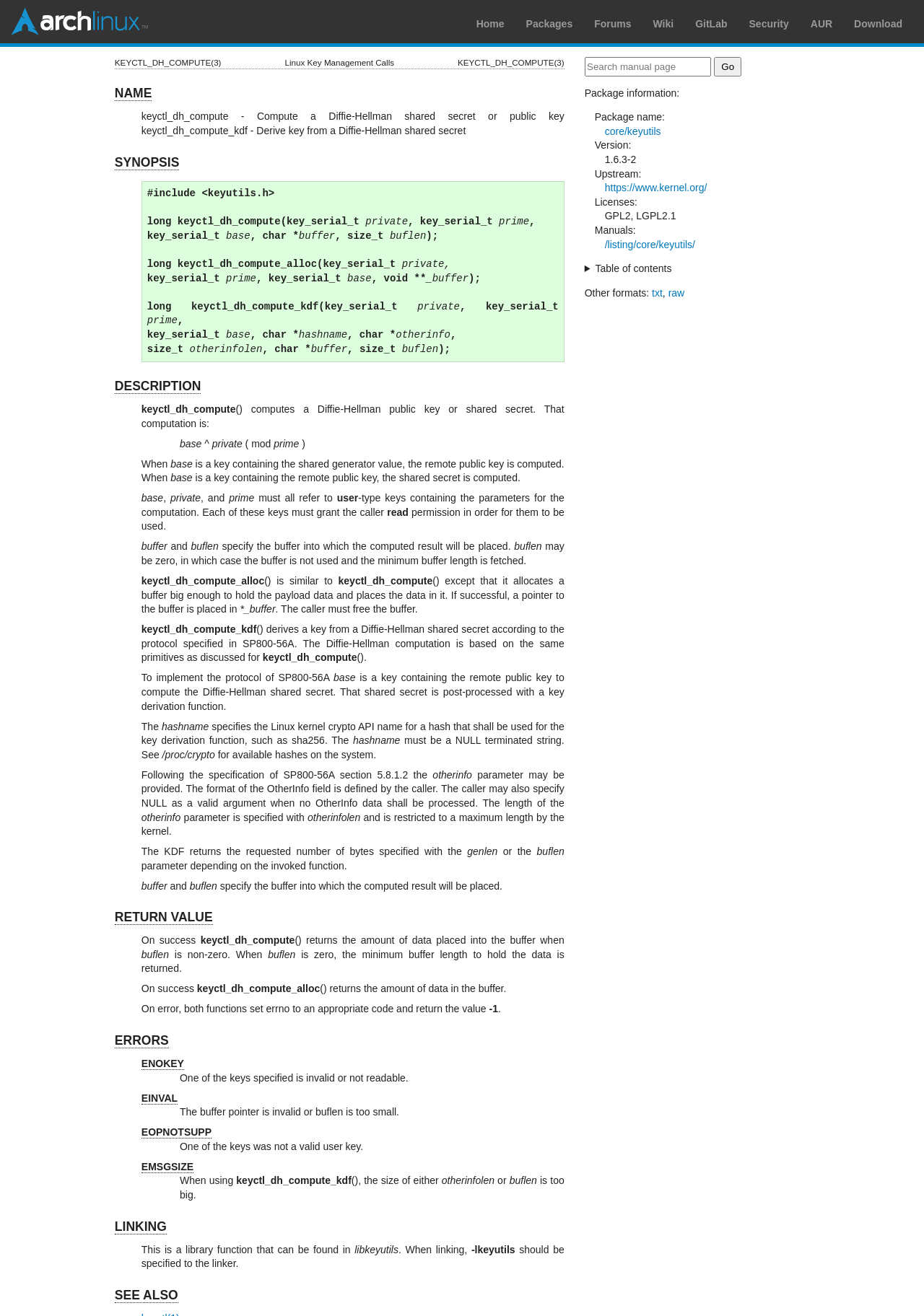Please locate the clickable area by providing the bounding box coordinates to follow this instruction: "View NAME".

[0.124, 0.065, 0.164, 0.077]